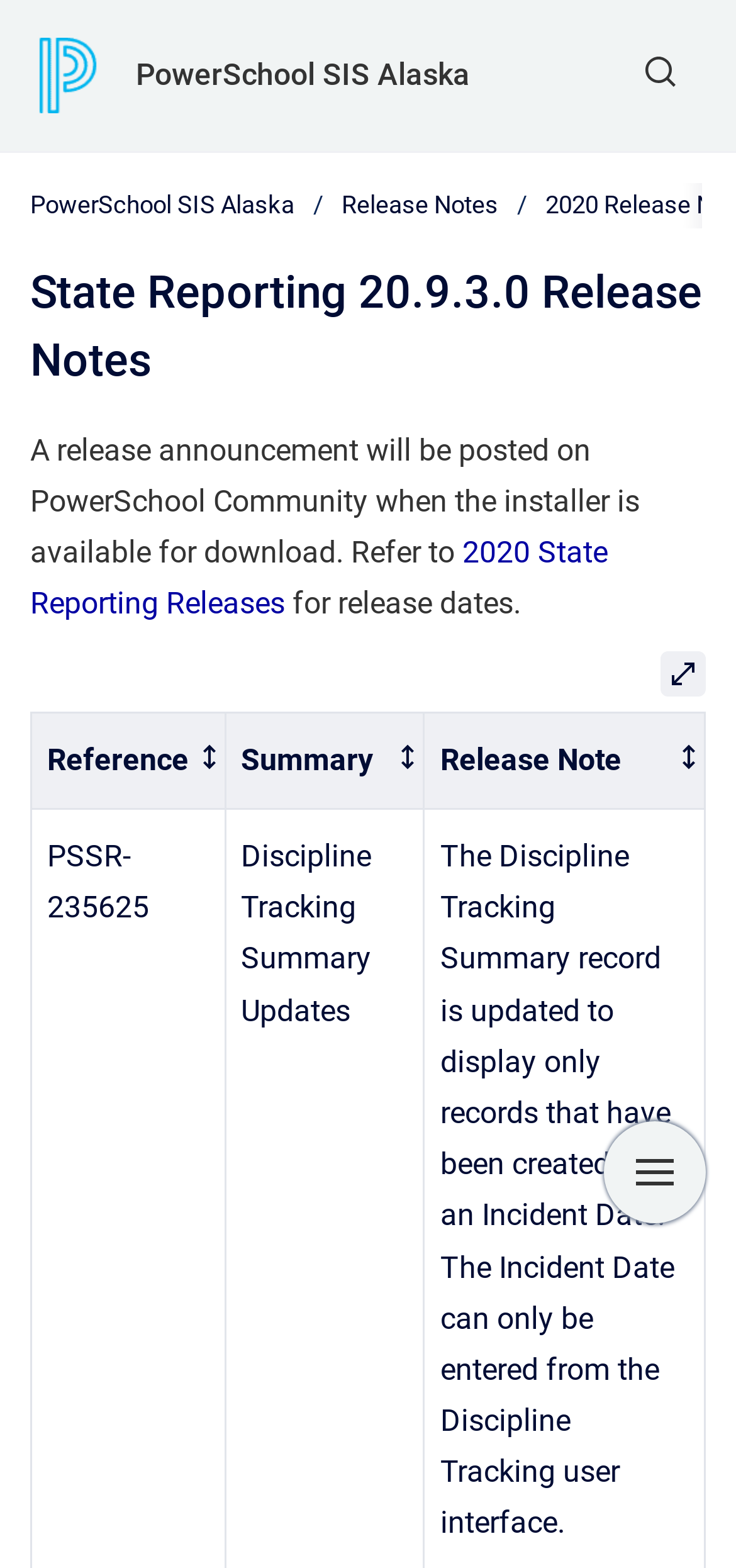Identify the coordinates of the bounding box for the element that must be clicked to accomplish the instruction: "View Game On on Goodreads".

None